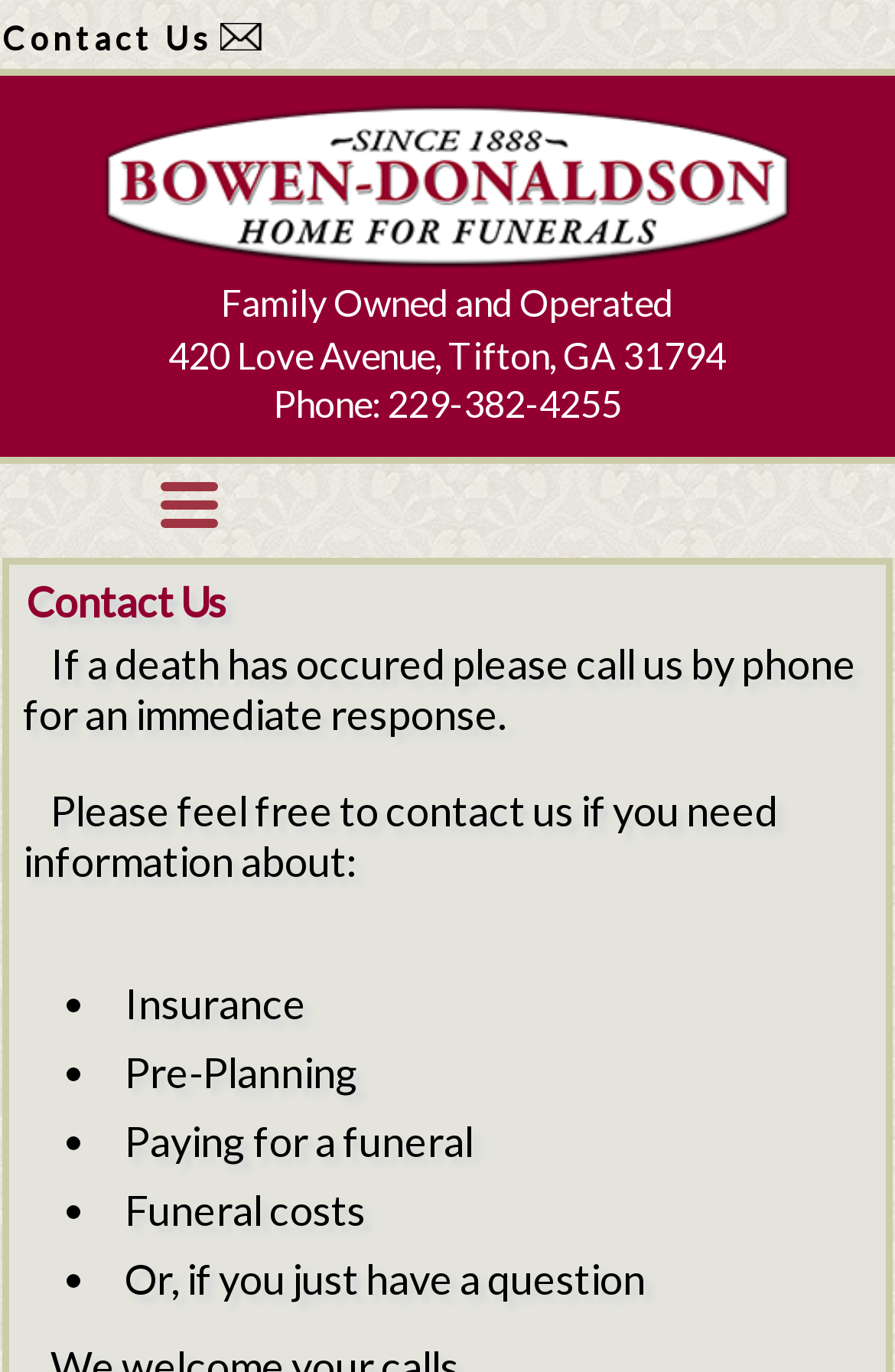Please predict the bounding box coordinates (top-left x, top-left y, bottom-right x, bottom-right y) for the UI element in the screenshot that fits the description: Contact Us

[0.003, 0.013, 0.238, 0.042]